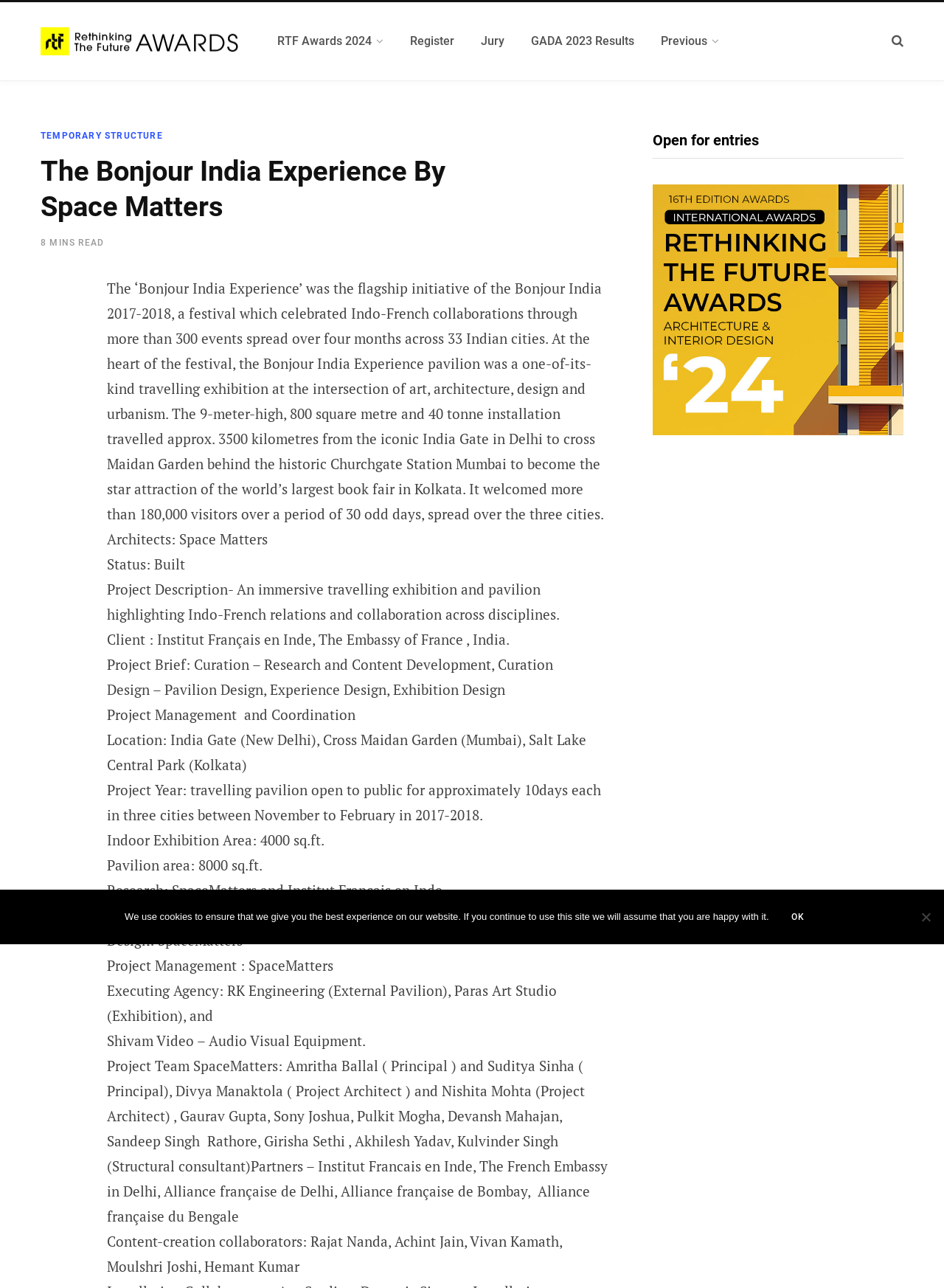Determine the bounding box coordinates of the clickable region to carry out the instruction: "Click on Jury".

[0.495, 0.012, 0.548, 0.052]